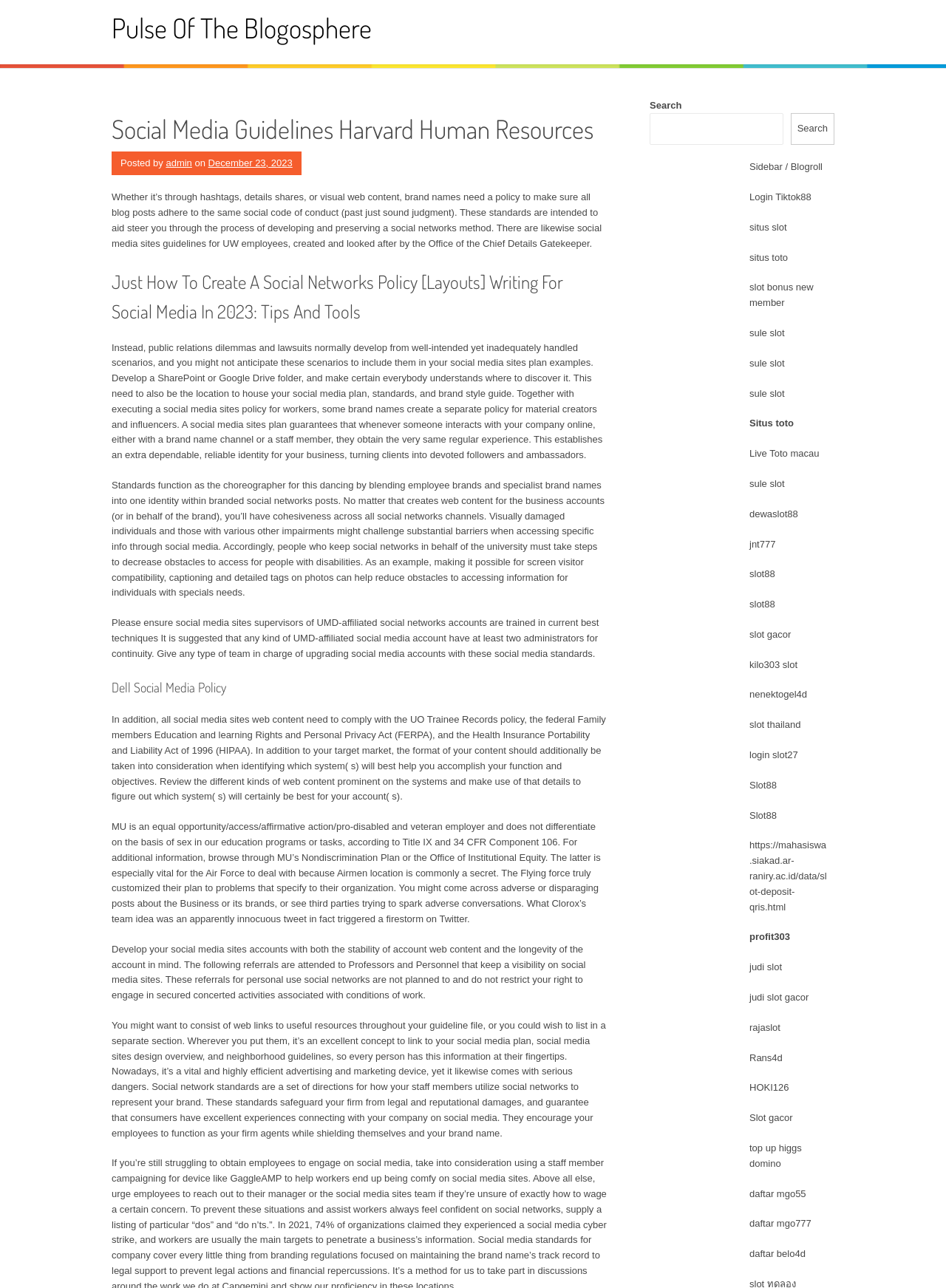Give the bounding box coordinates for the element described as: "login slot27".

[0.792, 0.582, 0.844, 0.59]